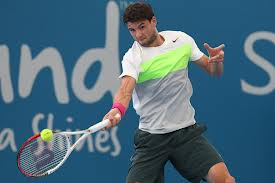Respond with a single word or phrase:
What is the player preparing to do?

Hit the ball